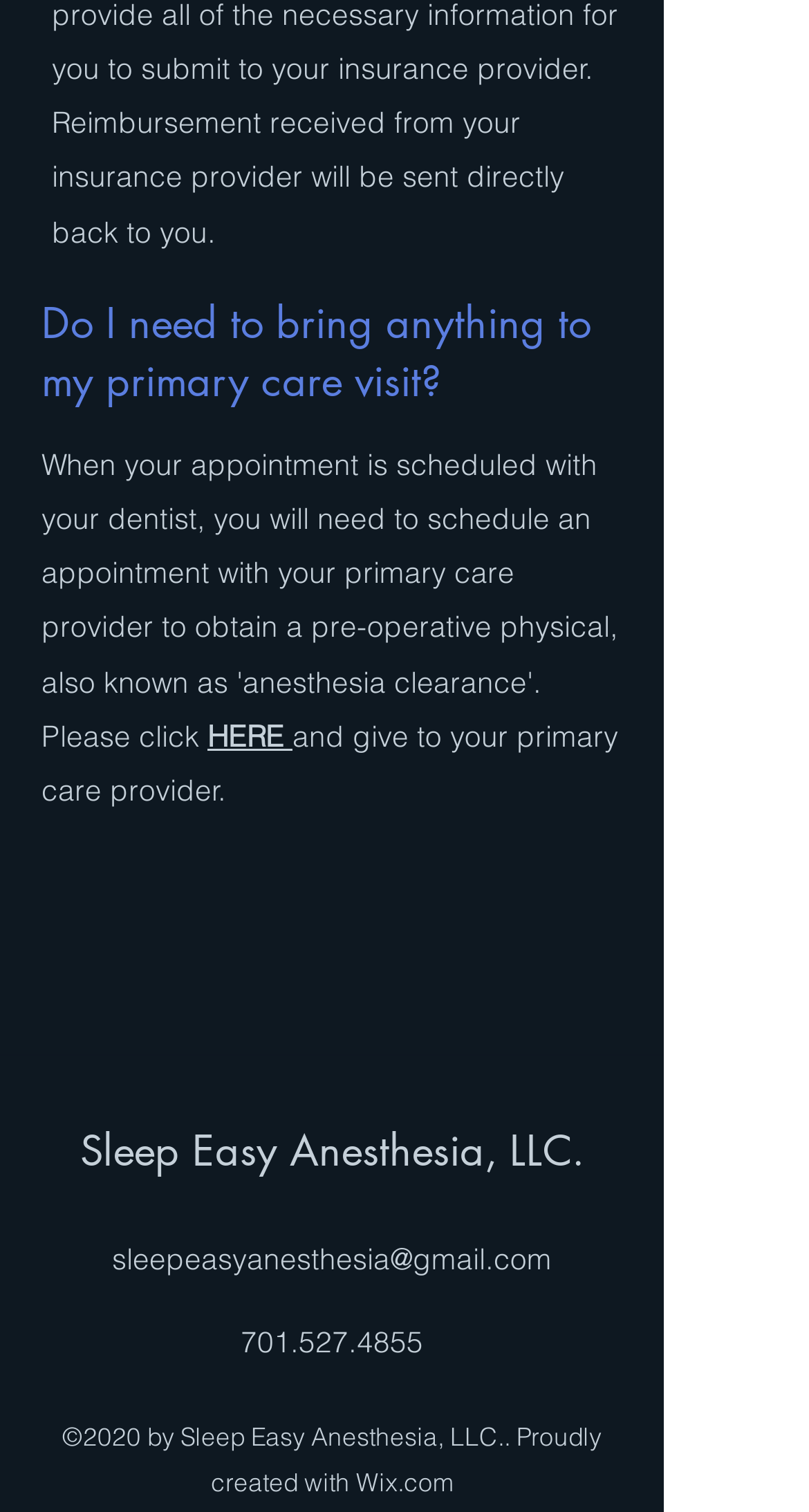Please provide a brief answer to the question using only one word or phrase: 
What should I bring to my primary care visit?

Something to give to provider